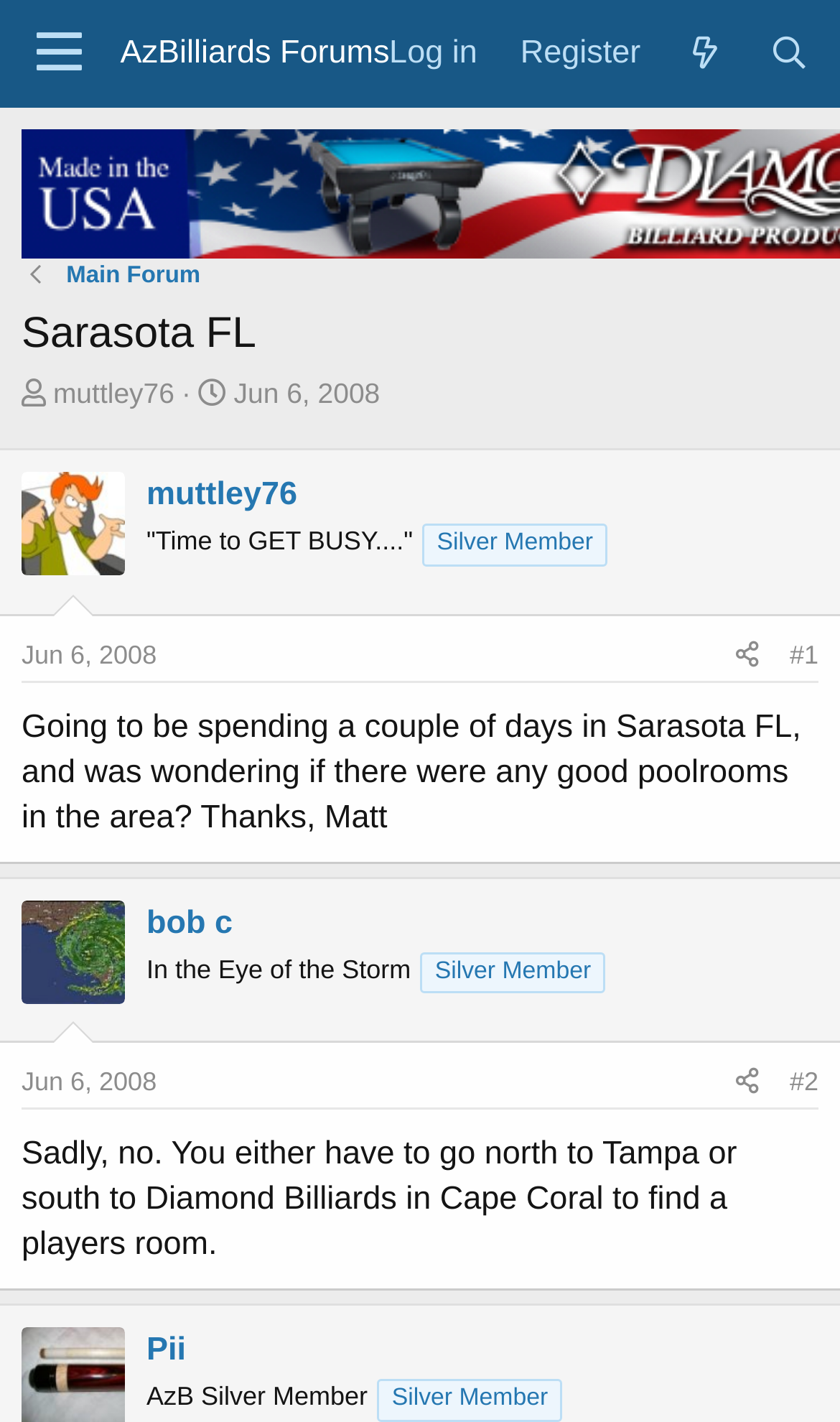Bounding box coordinates should be in the format (top-left x, top-left y, bottom-right x, bottom-right y) and all values should be floating point numbers between 0 and 1. Determine the bounding box coordinate for the UI element described as: bob c

[0.174, 0.636, 0.277, 0.661]